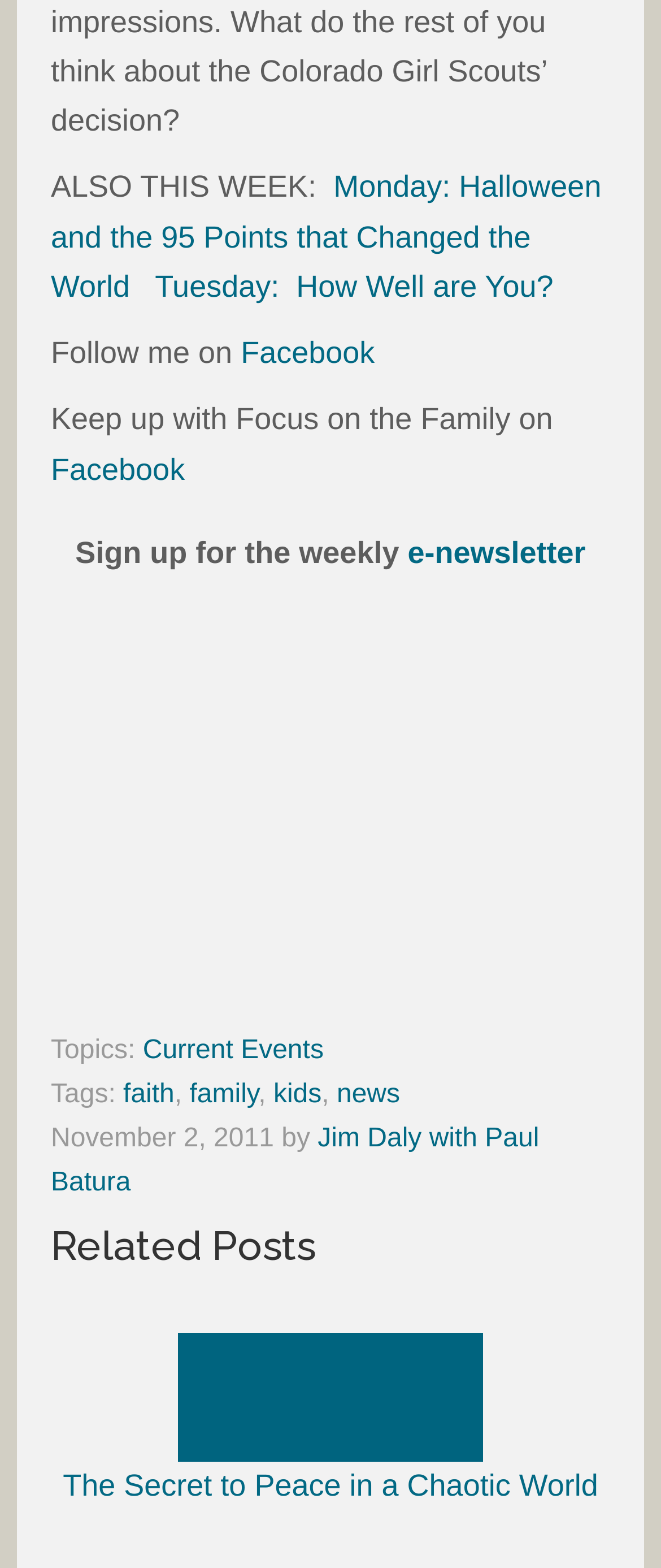Specify the bounding box coordinates of the area to click in order to follow the given instruction: "Sign up for the weekly e-newsletter."

[0.617, 0.341, 0.886, 0.363]